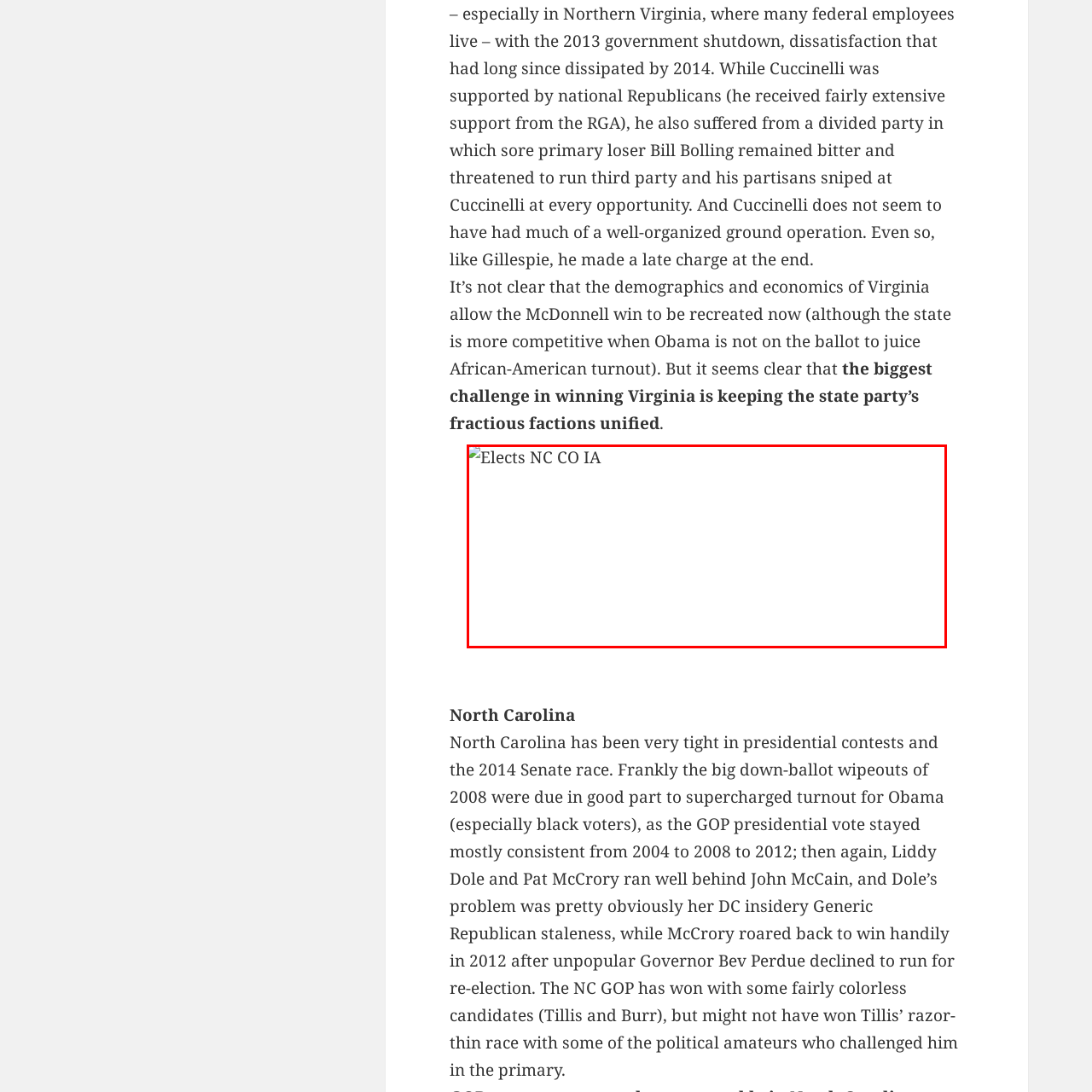Examine the image within the red border, What is the focus of the graphic? 
Please provide a one-word or one-phrase answer.

Electoral strategies